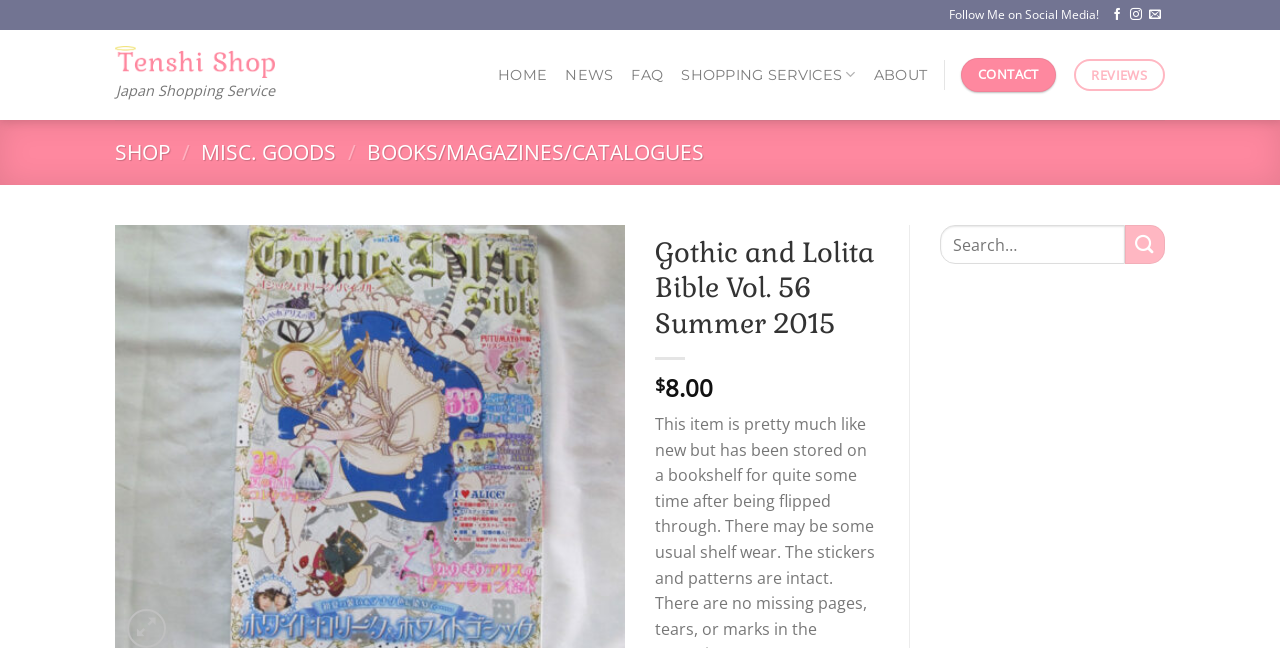Determine the bounding box coordinates of the UI element described below. Use the format (top-left x, top-left y, bottom-right x, bottom-right y) with floating point numbers between 0 and 1: parent_node: Search for: name="s" placeholder="Search…"

[0.734, 0.347, 0.879, 0.407]